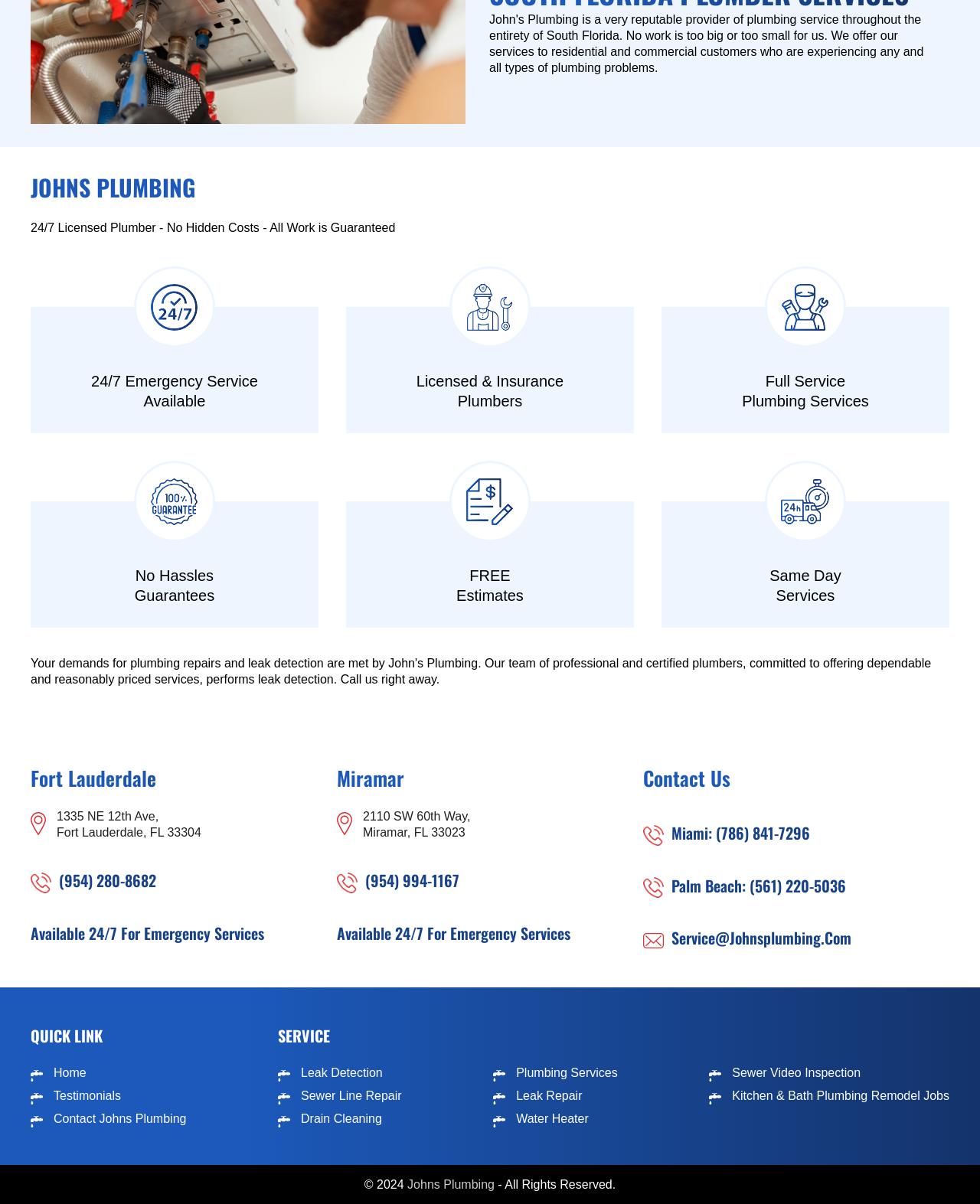Find the bounding box of the UI element described as follows: "service@johnsplumbing.com".

[0.656, 0.77, 0.969, 0.789]